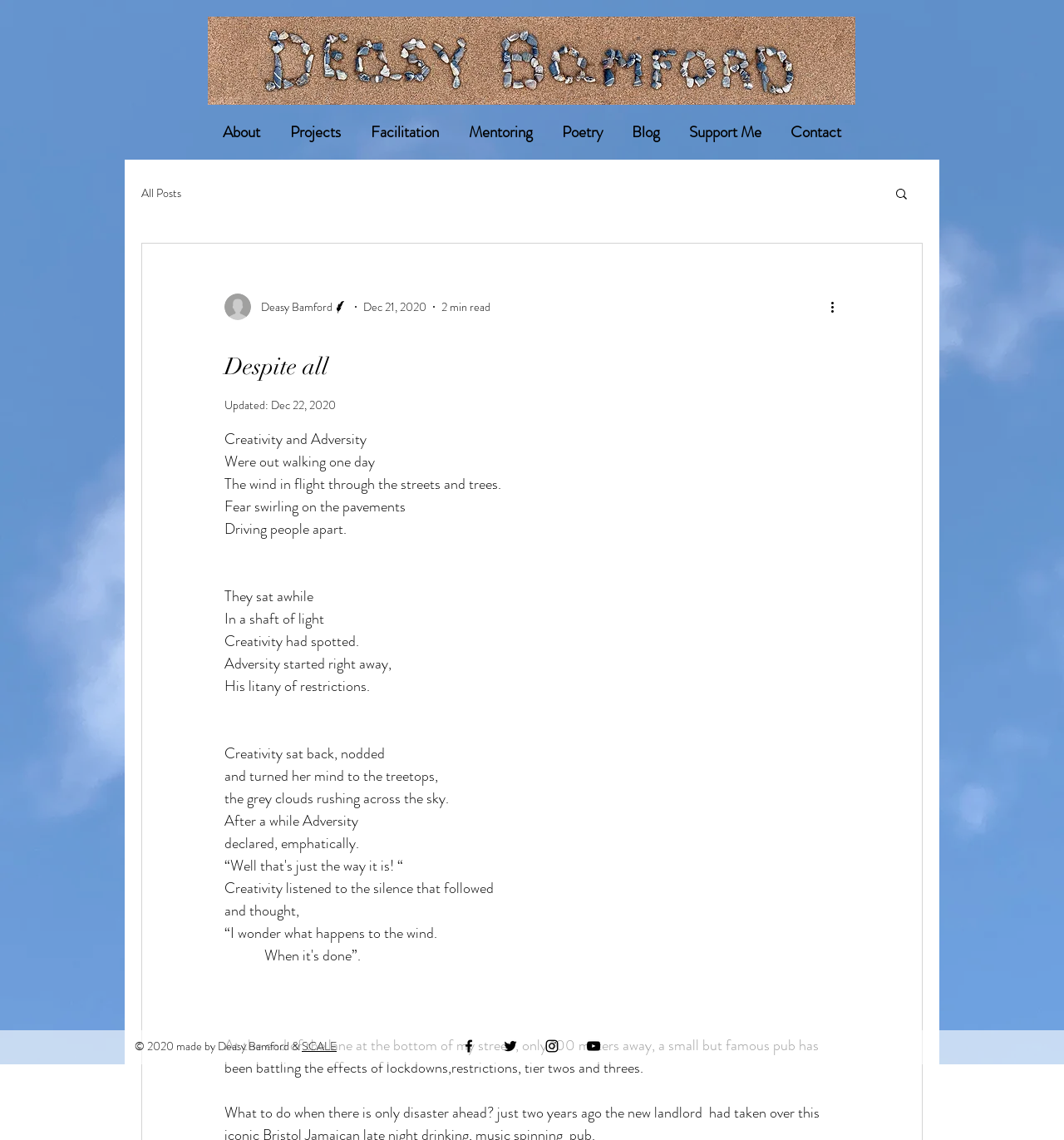Please provide the bounding box coordinates for the UI element as described: "About". The coordinates must be four floats between 0 and 1, represented as [left, top, right, bottom].

[0.195, 0.102, 0.259, 0.13]